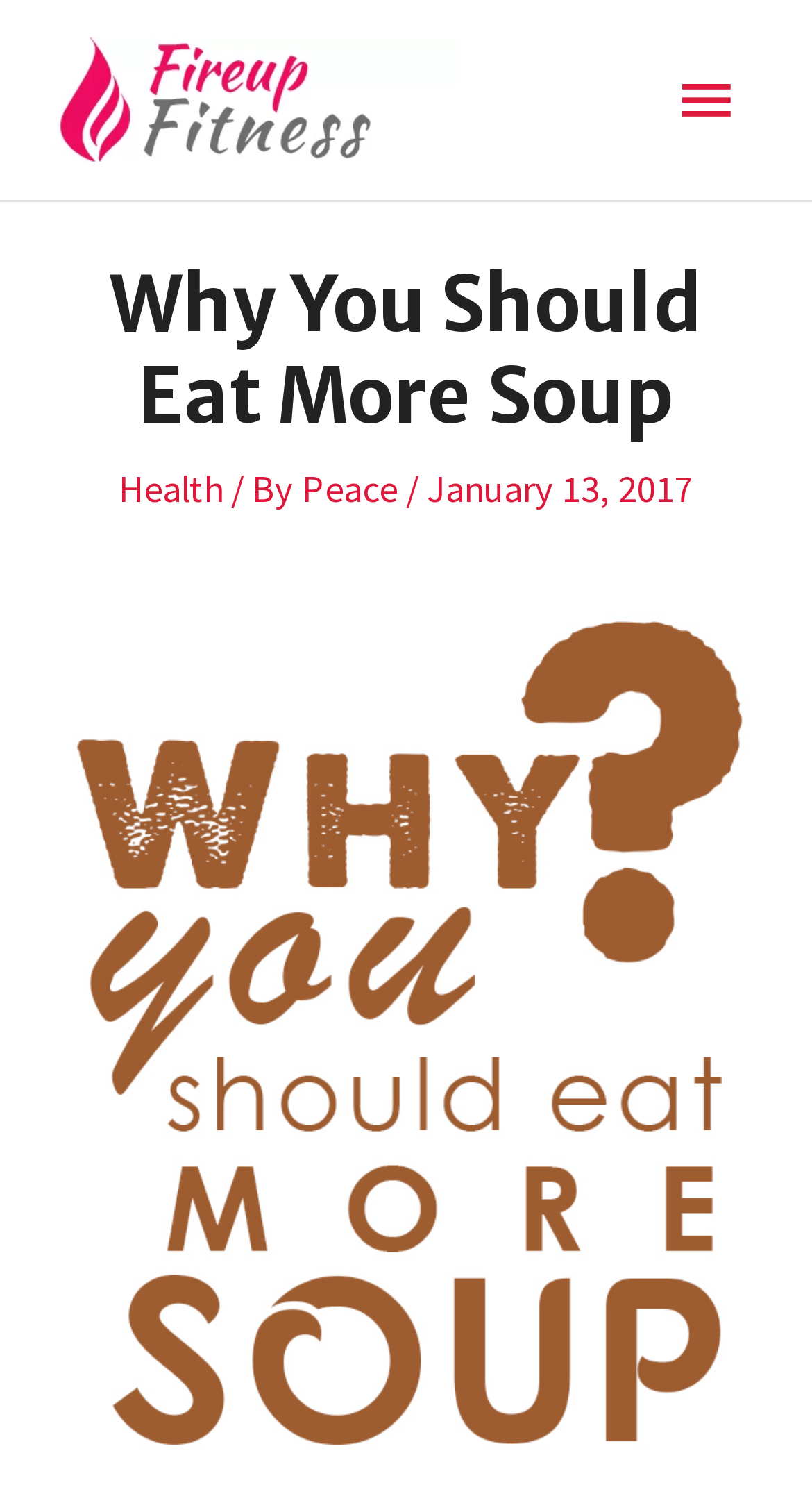Based on the element description, predict the bounding box coordinates (top-left x, top-left y, bottom-right x, bottom-right y) for the UI element in the screenshot: Main Menu

[0.79, 0.022, 0.949, 0.112]